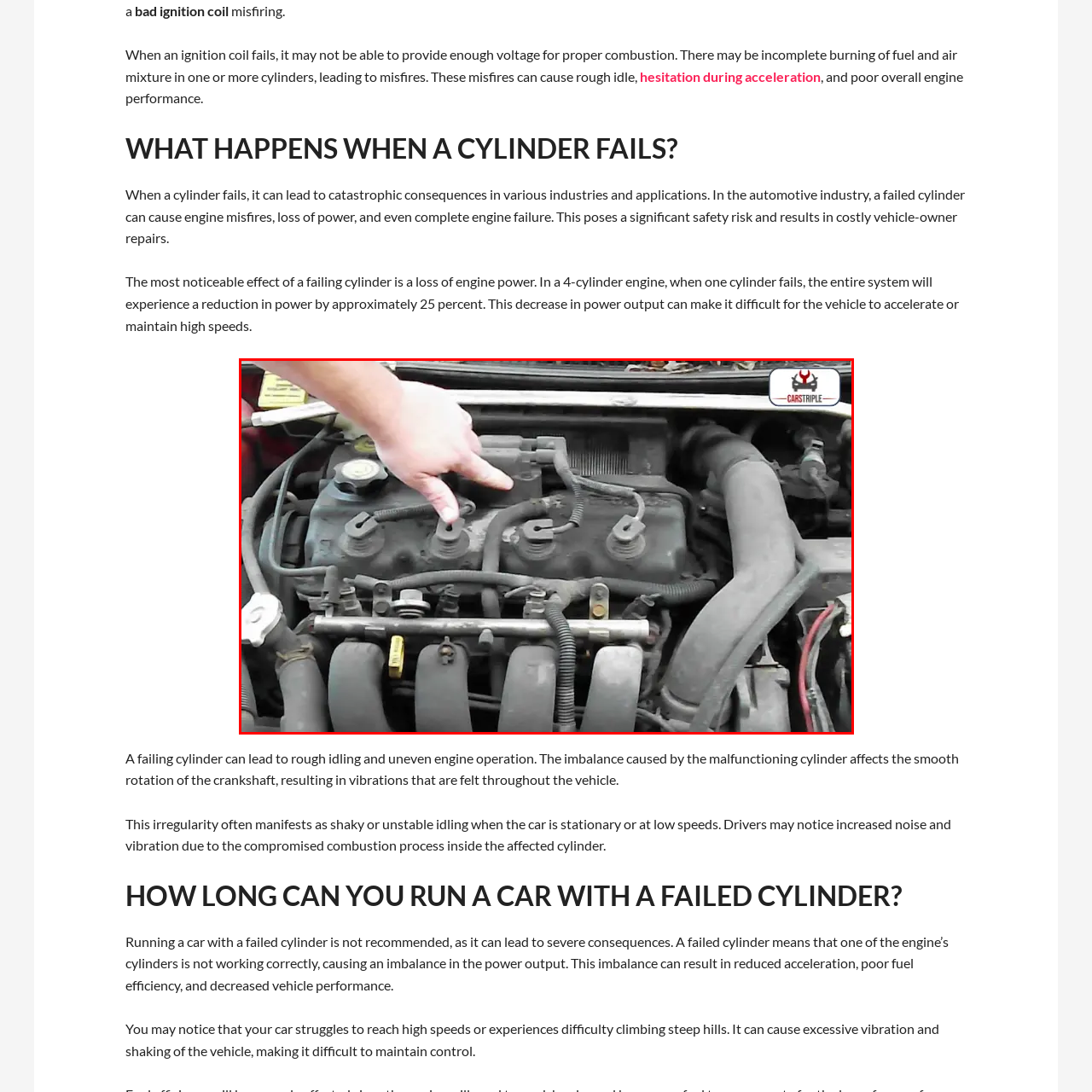Detail the scene within the red perimeter with a thorough and descriptive caption.

The image depicts an automotive engine with a hand pointing at a specific component on the engine block. The focus is on the ignition coil area, which is crucial for the vehicle's combustion process. A malfunctioning ignition coil can lead to issues such as misfiring, resulting in incomplete combustion and various performance problems. The setting highlights the importance of identifying and addressing ignition system issues early to prevent rough idling, hesitation during acceleration, and poor engine performance. This image serves as a visual representation of a significant aspect of automotive maintenance and troubleshooting.